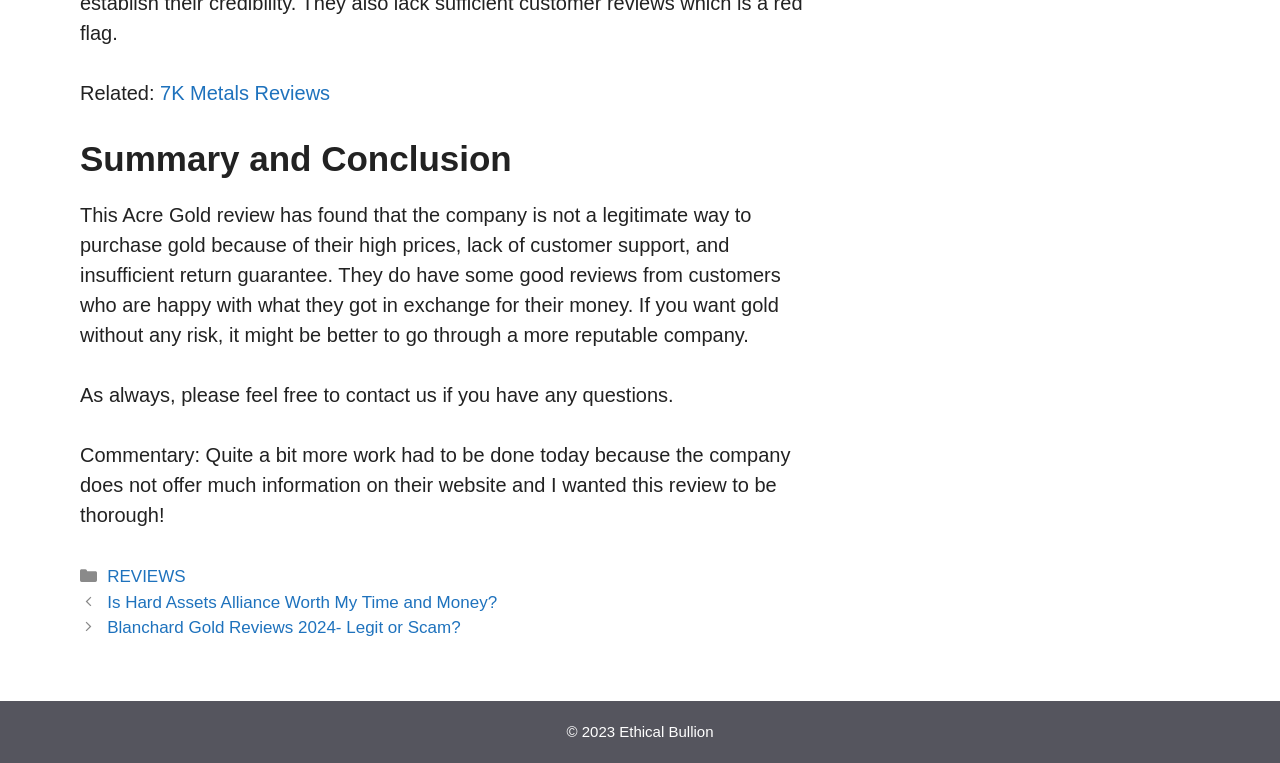What is the category of the review?
Using the image, elaborate on the answer with as much detail as possible.

The category of the review can be determined by looking at the footer section of the webpage, where it is listed under 'Categories' as 'REVIEWS'.